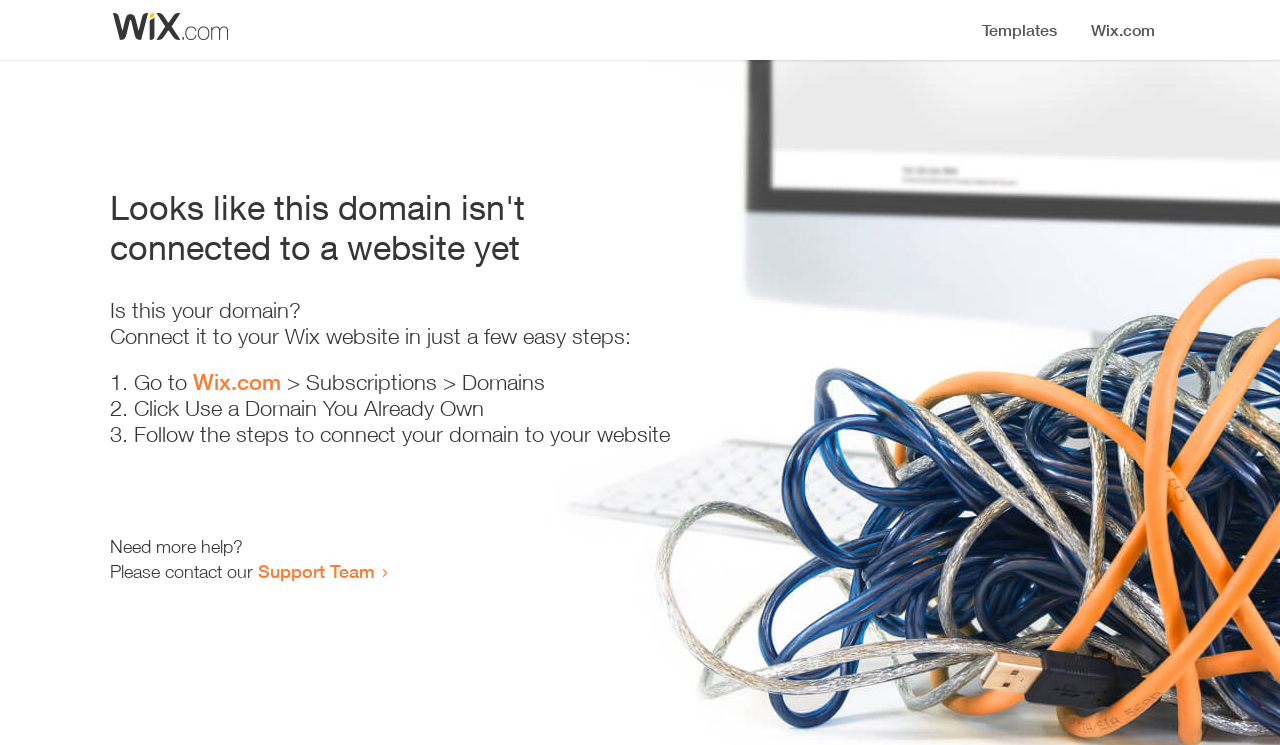Please respond to the question with a concise word or phrase:
What is the current status of the domain?

Not connected to a website